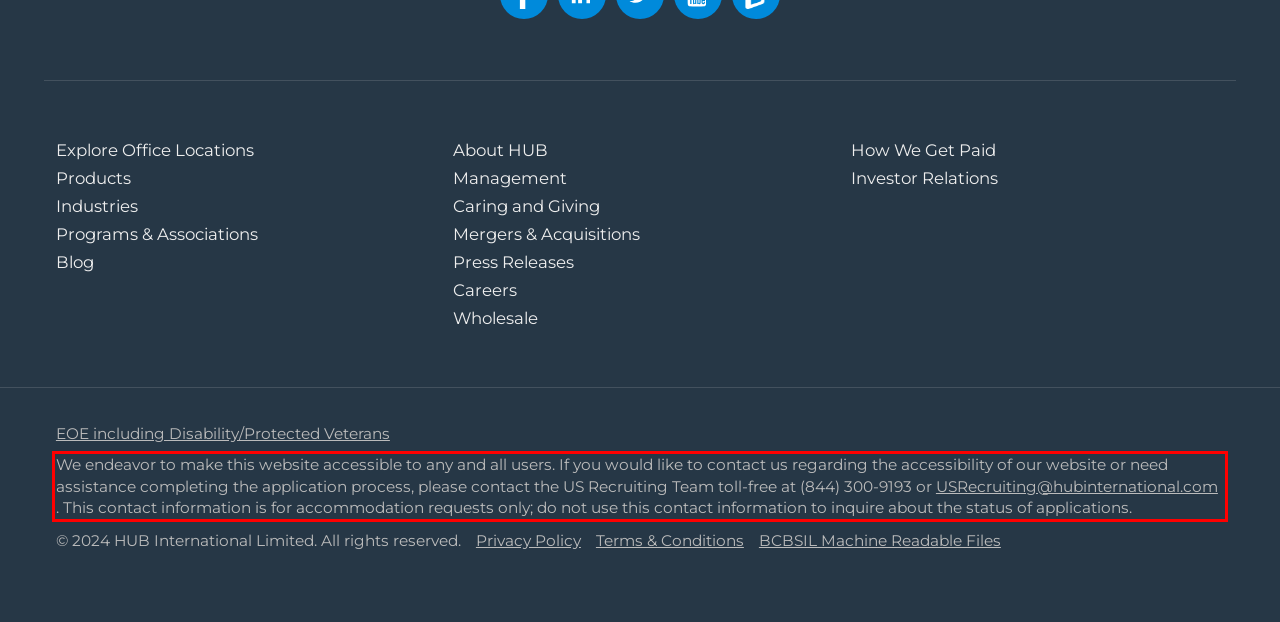You have a webpage screenshot with a red rectangle surrounding a UI element. Extract the text content from within this red bounding box.

We endeavor to make this website accessible to any and all users. If you would like to contact us regarding the accessibility of our website or need assistance completing the application process, please contact the US Recruiting Team toll-free at (844) 300-9193 or USRecruiting@hubinternational.com . This contact information is for accommodation requests only; do not use this contact information to inquire about the status of applications.